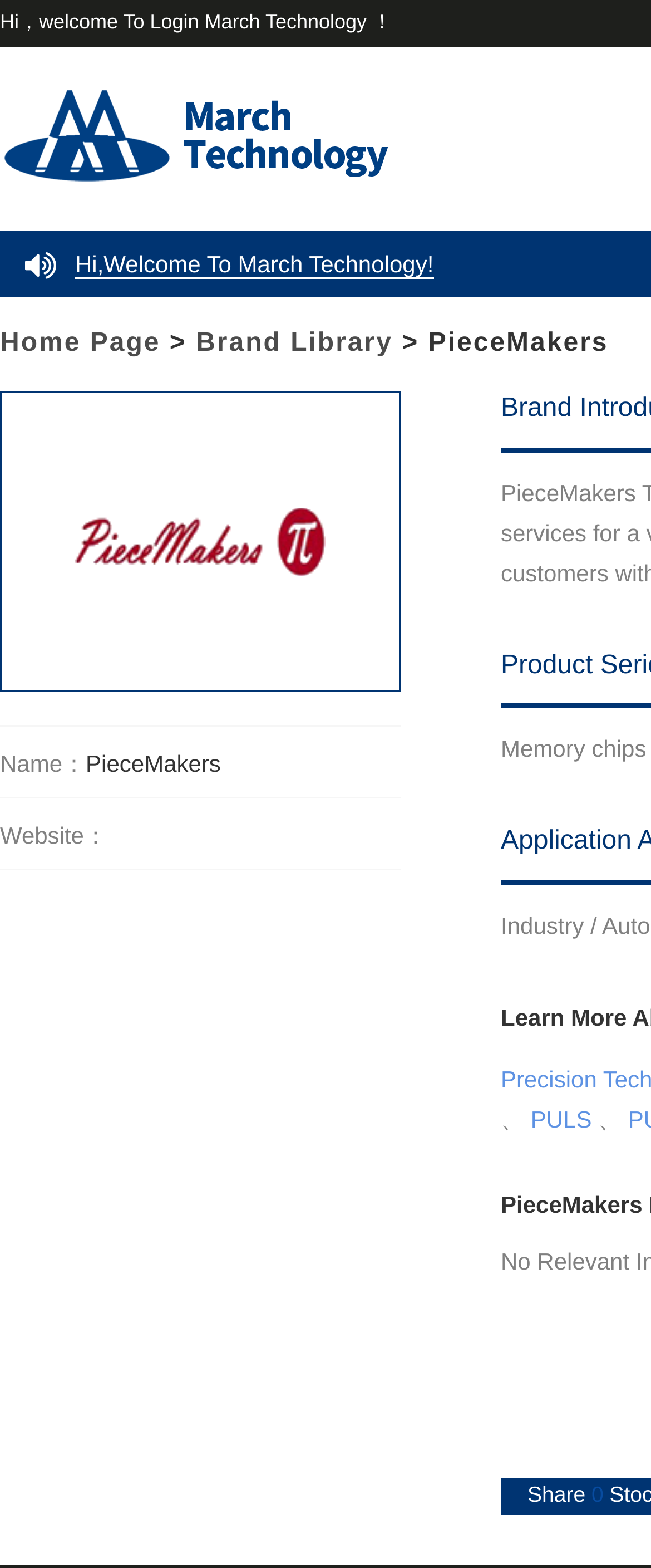Explain the webpage's design and content in an elaborate manner.

The webpage is about PieceMakers Technology, Inc., a memory IC design company. At the top of the page, there is a welcome message "Hi, welcome To Login March Technology !" followed by a link and an image. Below this, there is a horizontal navigation menu with links to the "Home Page", "Brand Library", and a ">" symbol in between. The company name "PieceMakers" is displayed prominently to the right of the navigation menu.

Further down, there is an image of the company logo, "PieceMakers", situated above a section with two labels, "Name：" and "Website：", which are likely part of a contact or information section.

At the bottom of the page, there is a link to "PULS" and a "Share" button with a count of "0" next to it, suggesting a social media sharing feature. Overall, the webpage appears to be a company's homepage, providing an introduction to the company and its services.